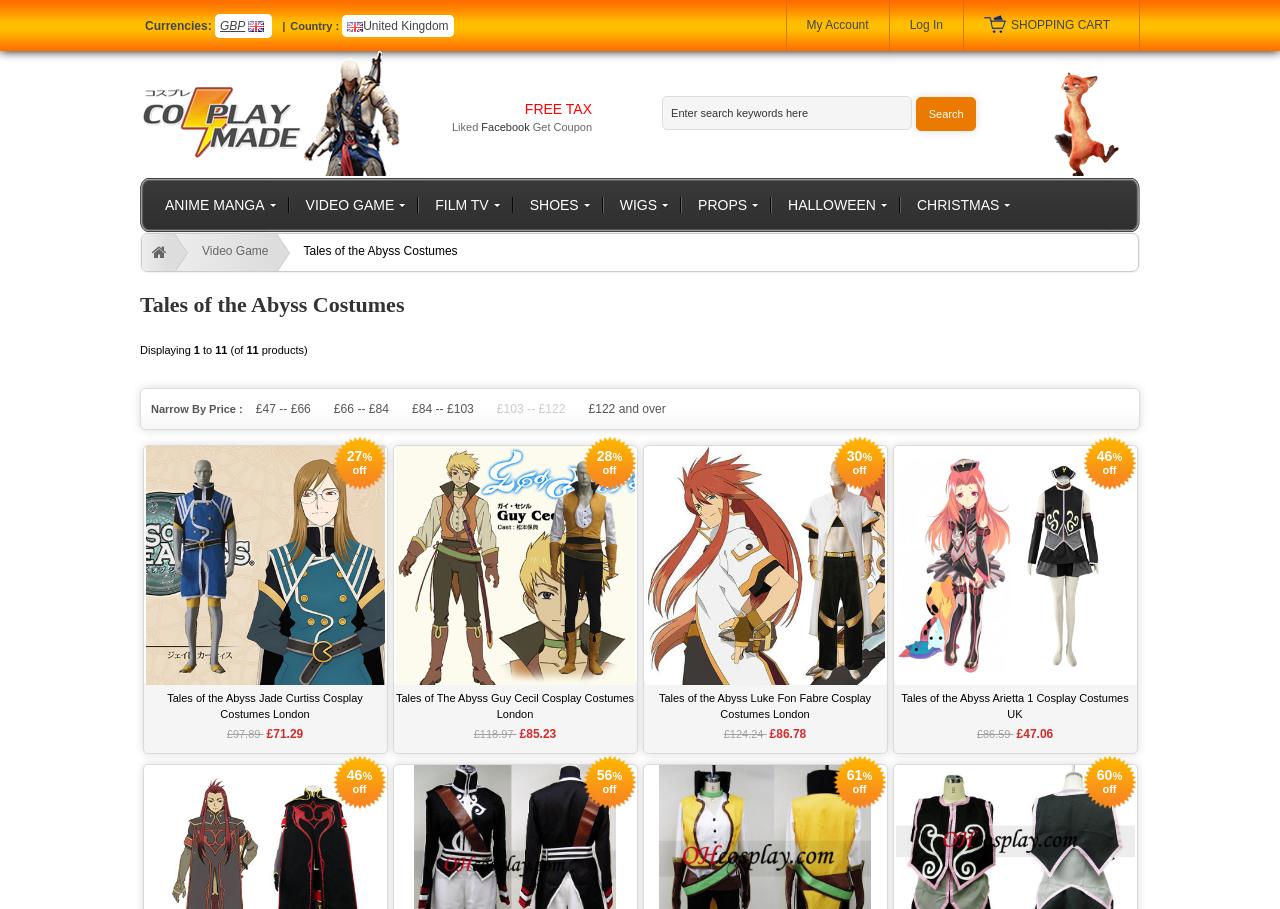Answer the following in one word or a short phrase: 
What is the currency used on this website?

GBP